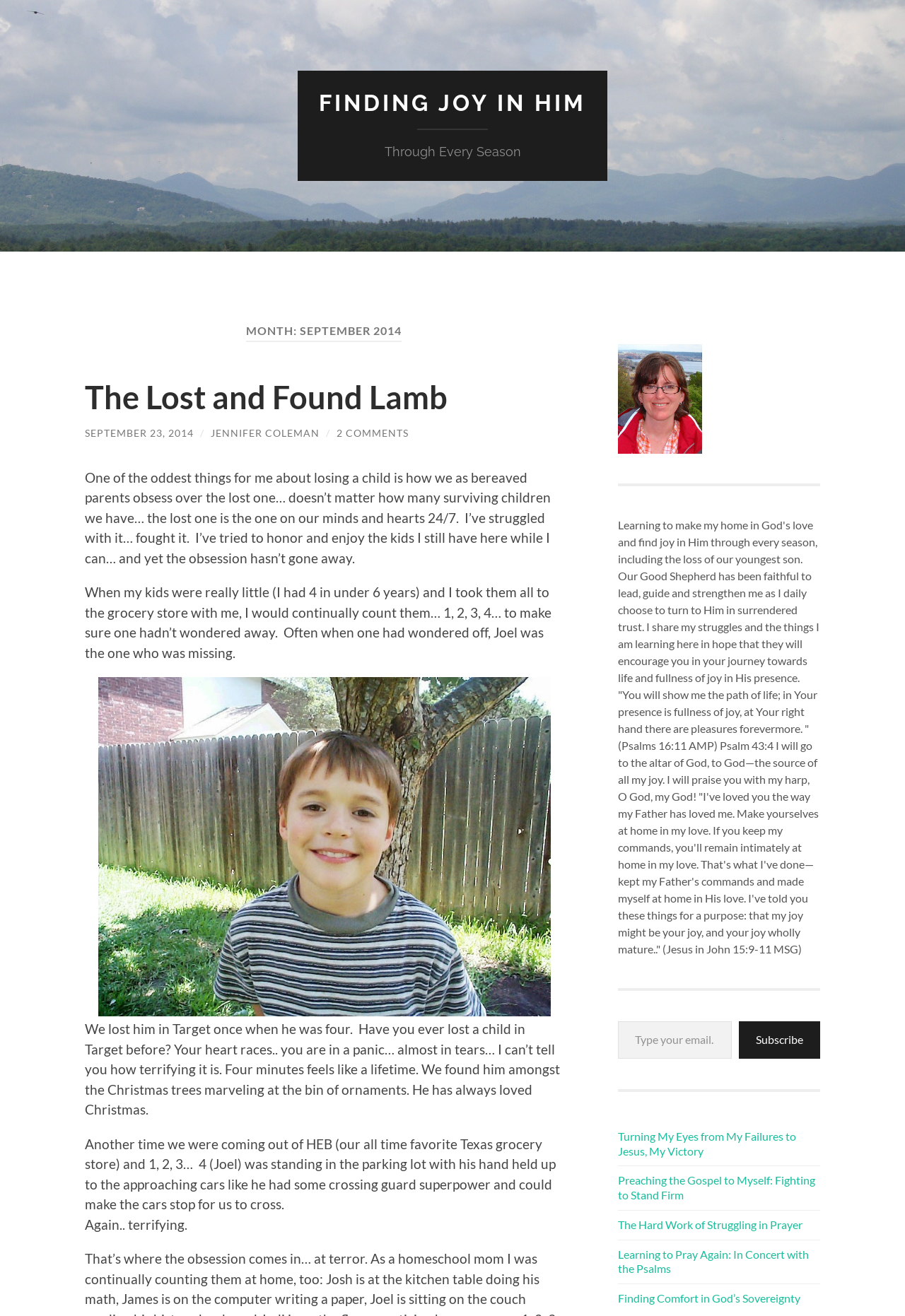Respond with a single word or phrase:
Who is the author of the blog post?

JENNIFER COLEMAN